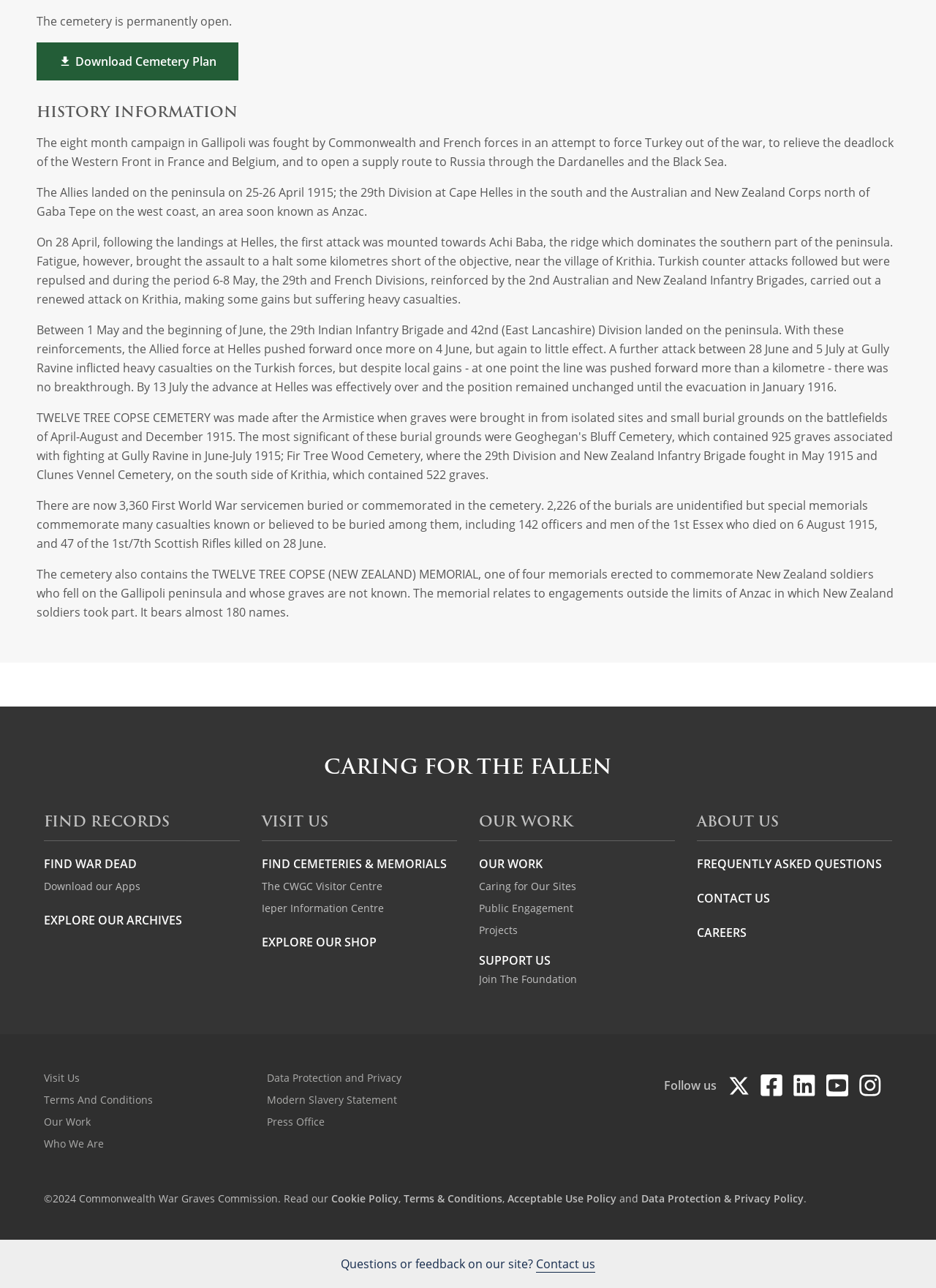Given the element description "Projects", identify the bounding box of the corresponding UI element.

[0.512, 0.714, 0.721, 0.731]